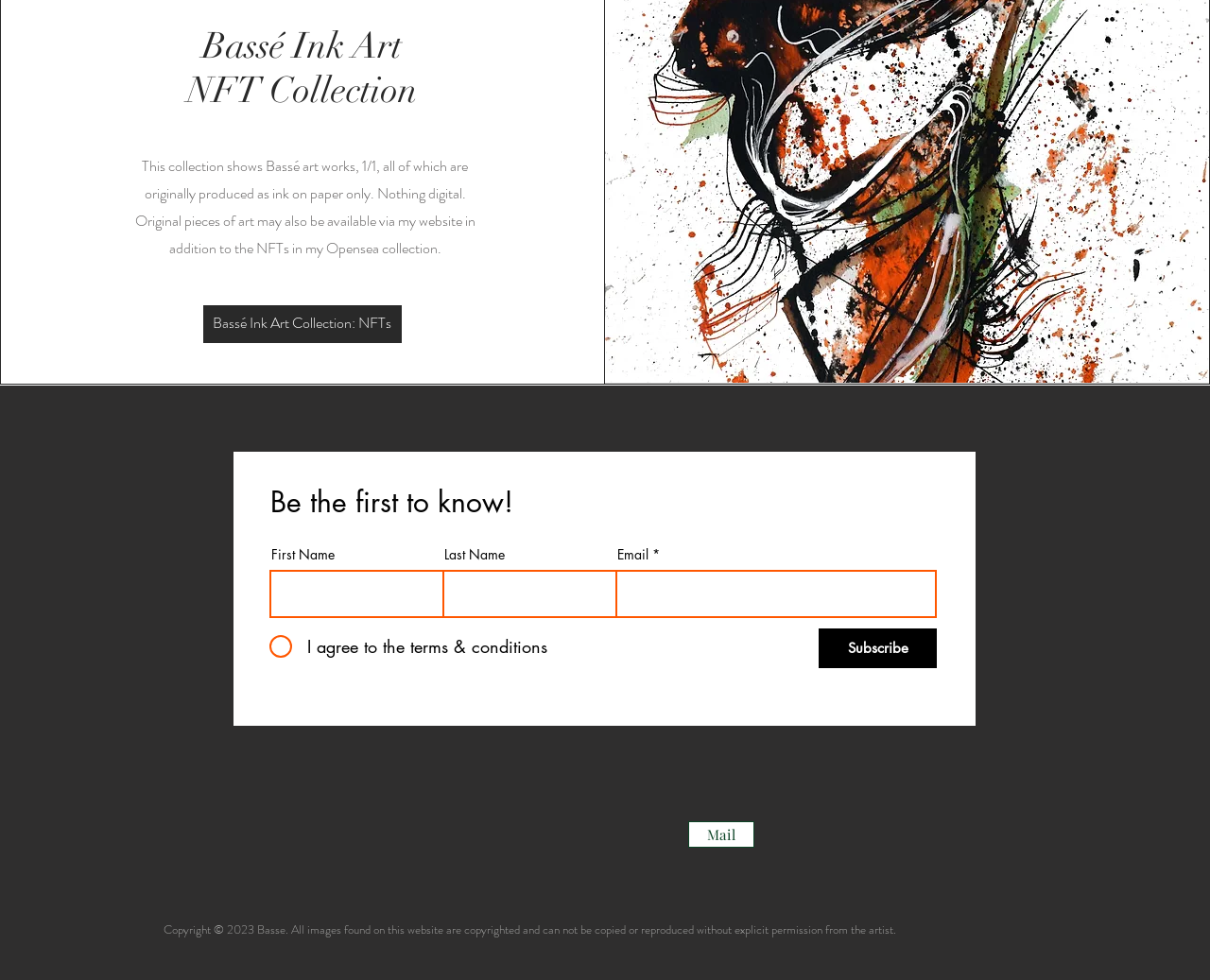Identify the bounding box coordinates of the specific part of the webpage to click to complete this instruction: "Check out TikTok".

[0.343, 0.838, 0.365, 0.865]